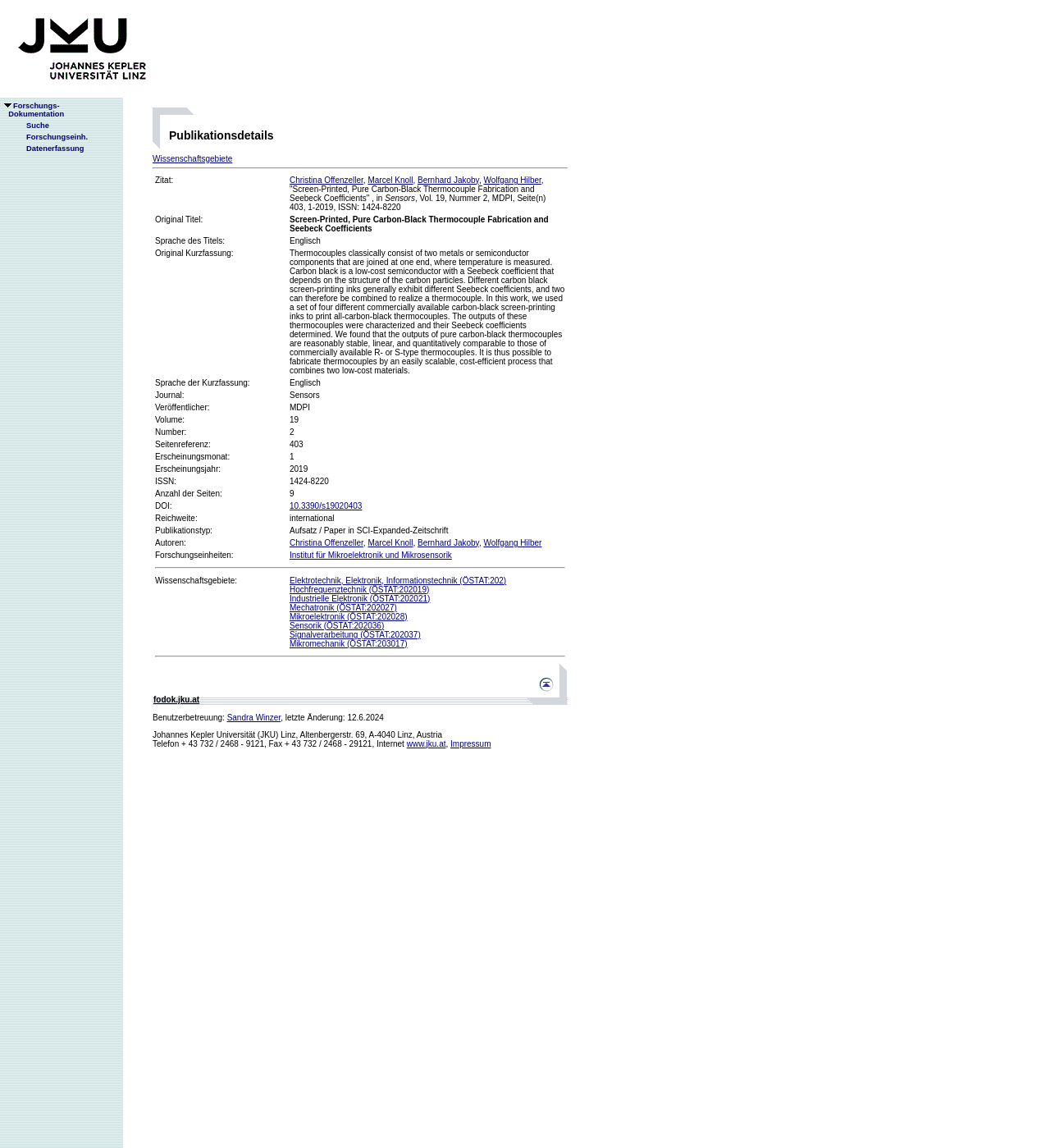Determine the bounding box coordinates for the area you should click to complete the following instruction: "click the link to Jku Linz".

[0.0, 0.079, 0.156, 0.086]